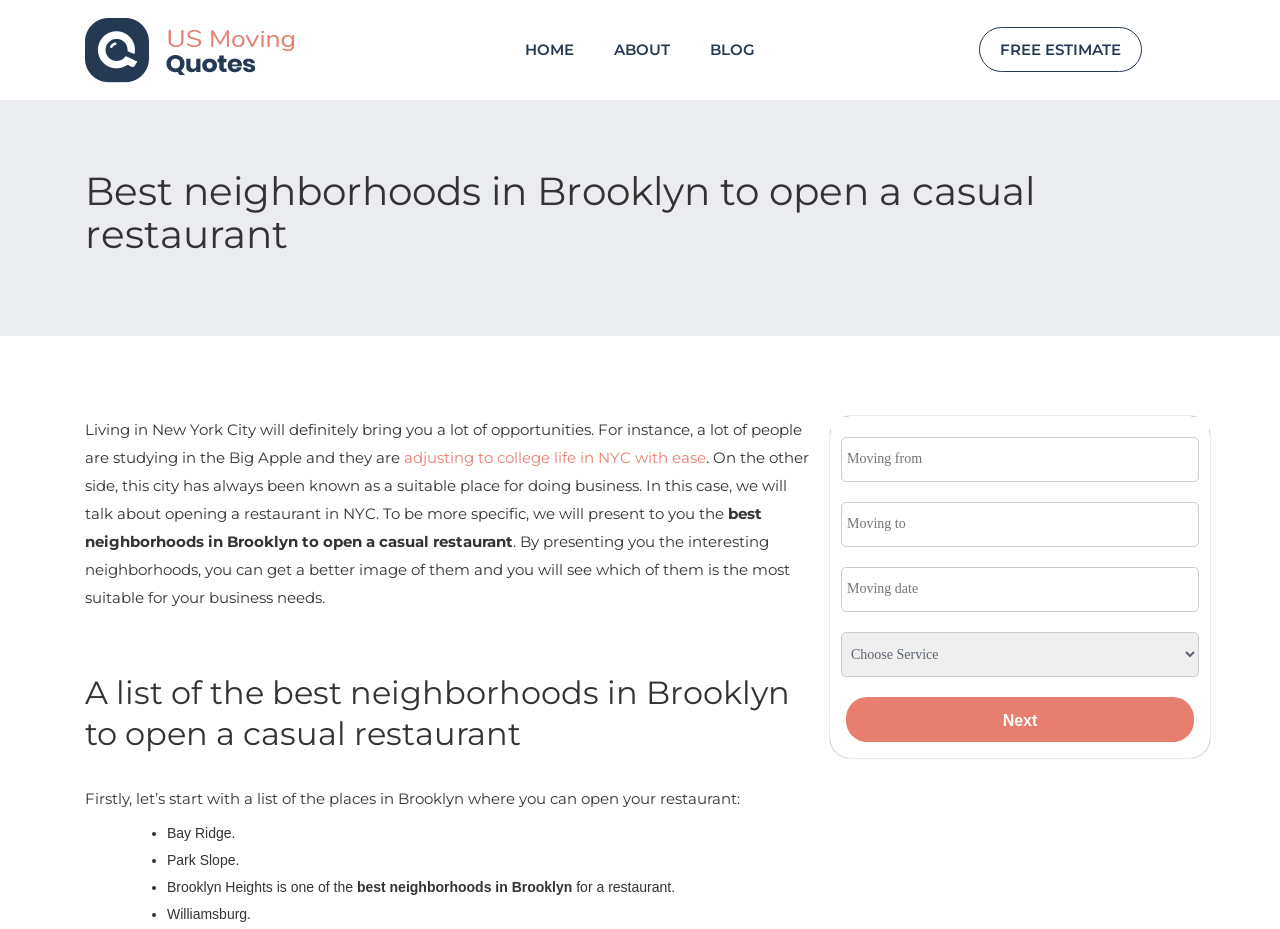Answer the following query with a single word or phrase:
What is the topic of the article?

Opening a casual restaurant in Brooklyn